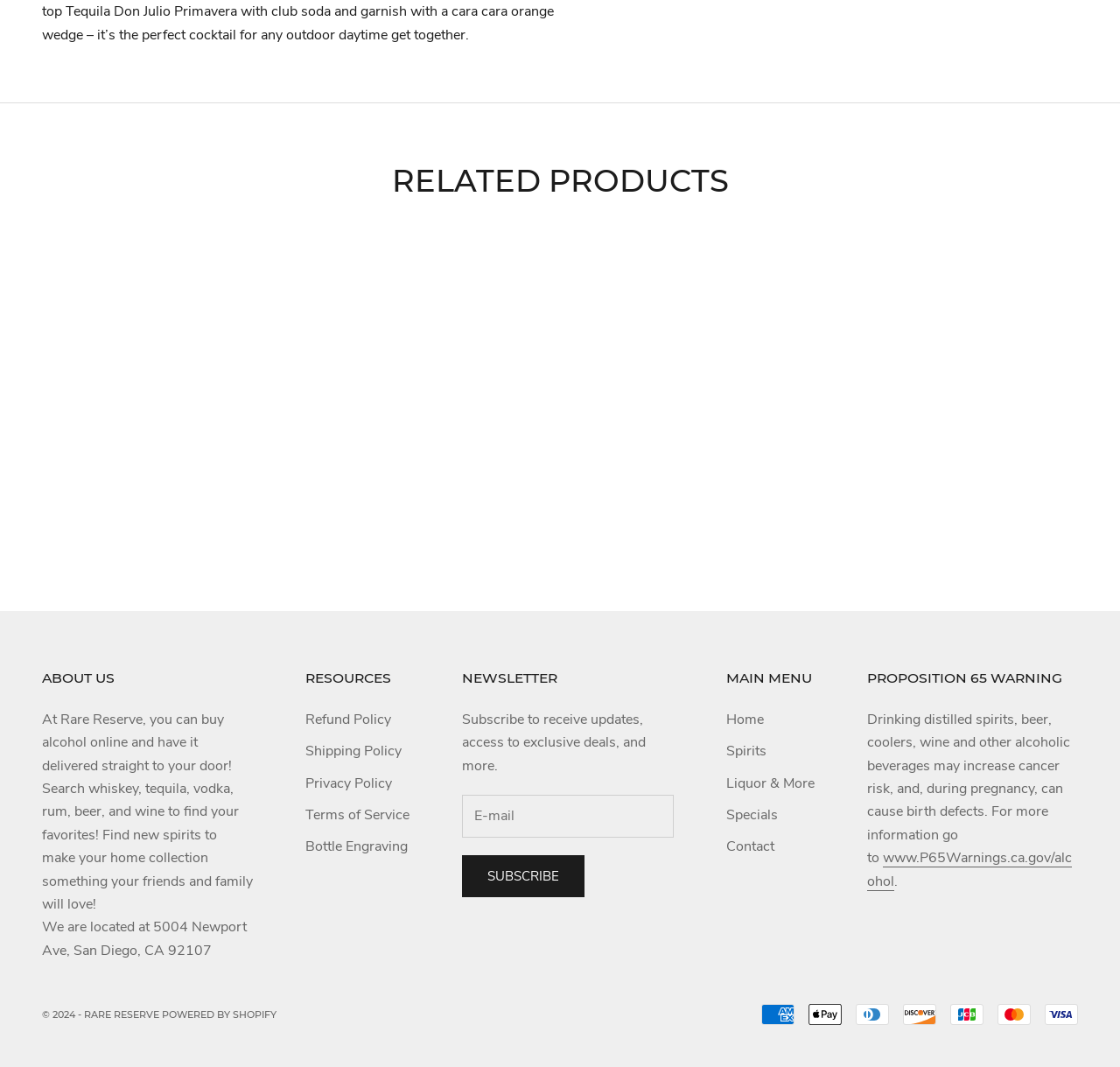What is the purpose of the 'Add to cart' button?
Based on the visual details in the image, please answer the question thoroughly.

I inferred the purpose of the 'Add to cart' button by looking at its location next to the product information. It is likely that the button is used to add the product to the cart for purchase.